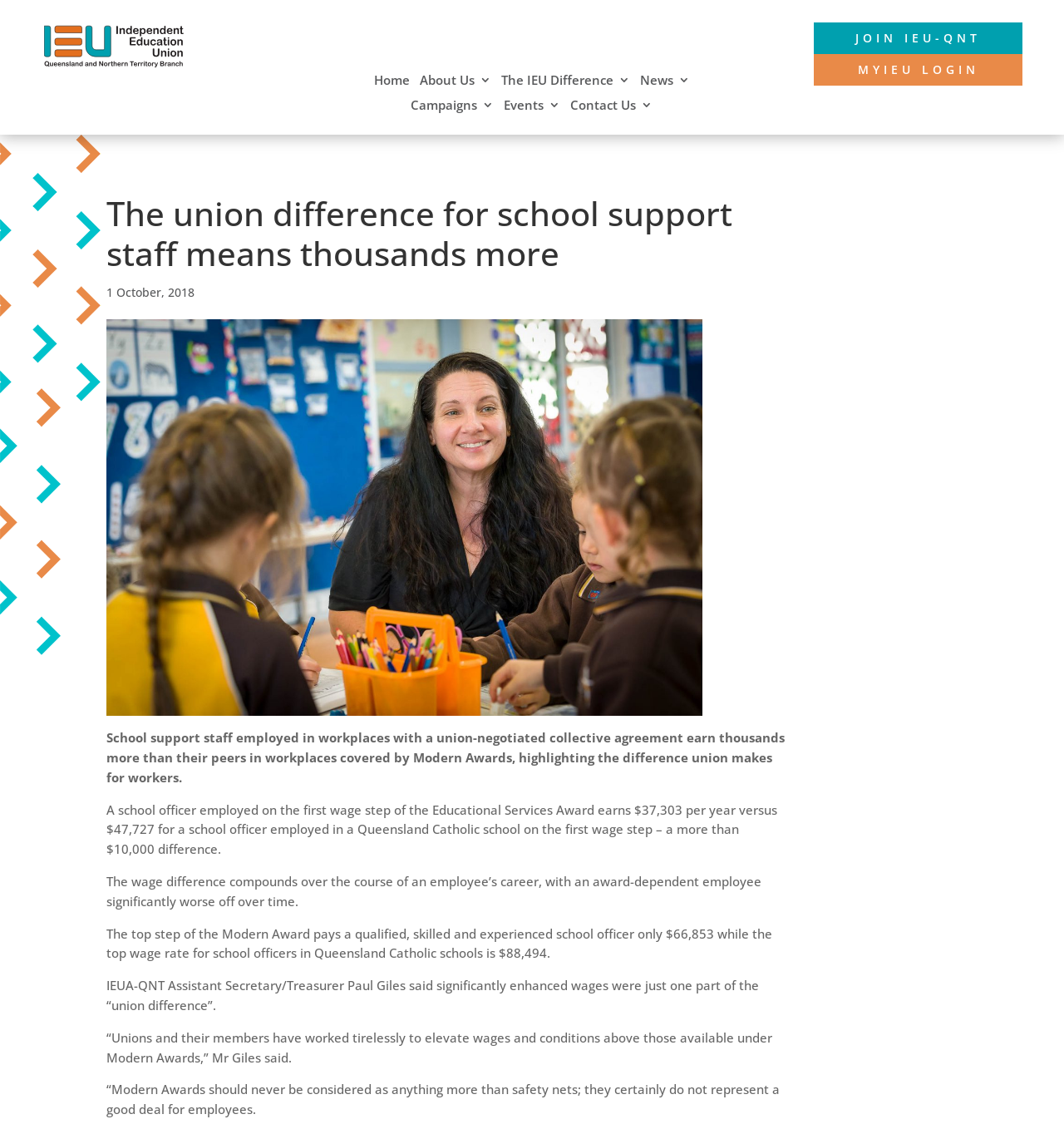Show the bounding box coordinates of the element that should be clicked to complete the task: "Click the 'JOIN IEU-QNT' button".

[0.765, 0.02, 0.961, 0.048]